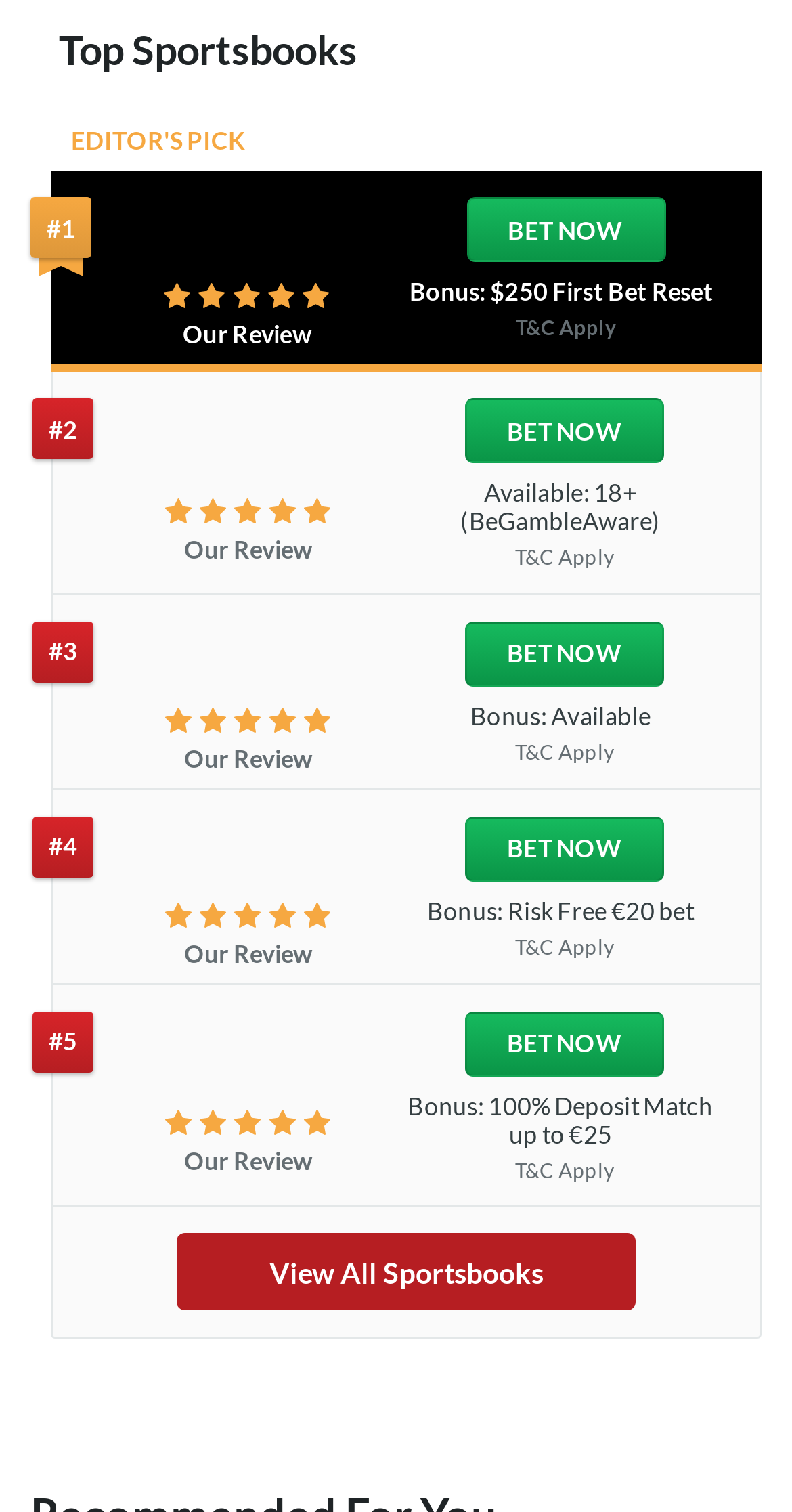How many 'Our Review' links are there?
Look at the screenshot and provide an in-depth answer.

I counted the number of 'Our Review' links, which are 5, and each of them corresponds to a sportsbook.